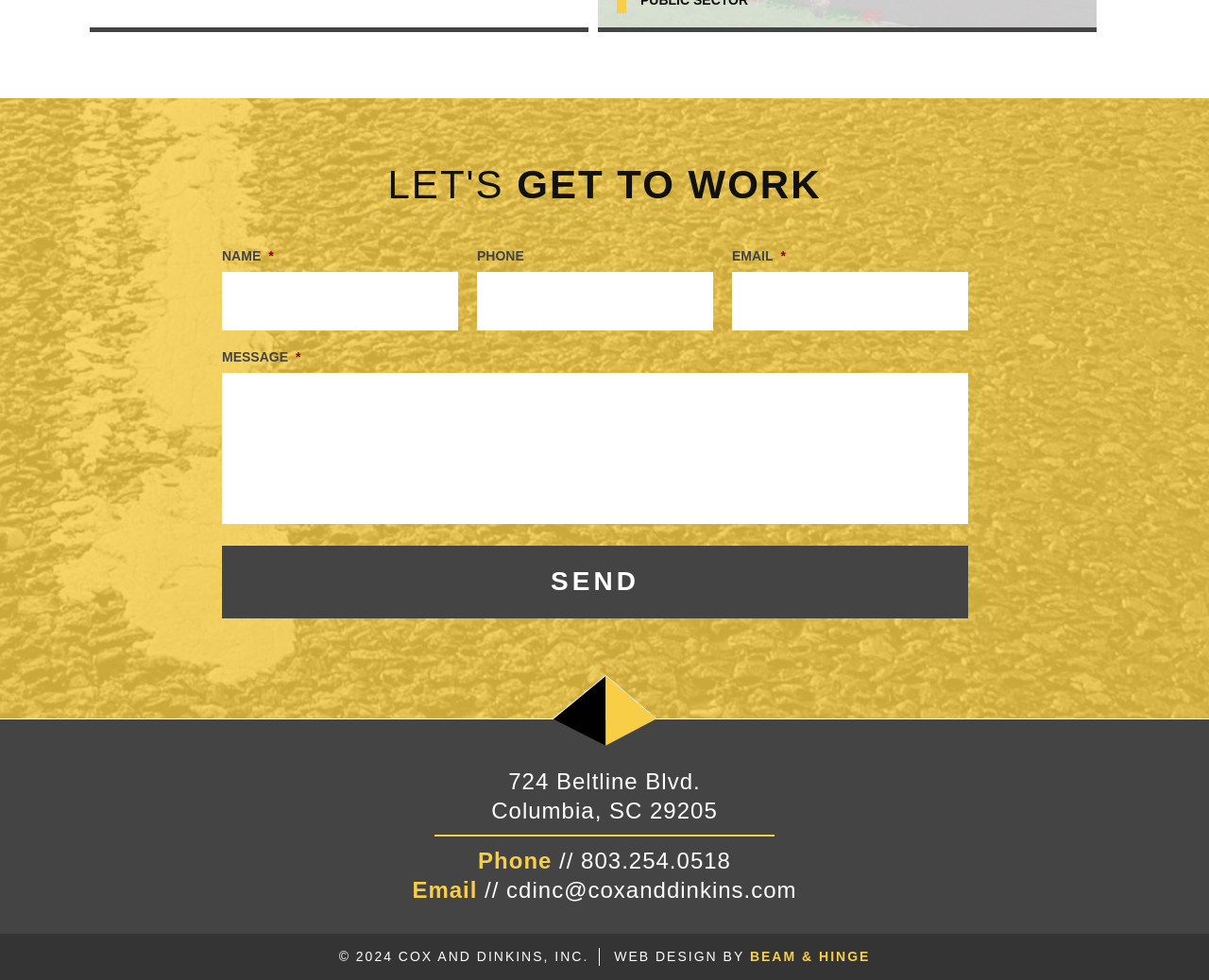What is the company's phone number?
Analyze the image and provide a thorough answer to the question.

The phone number is provided as a link at the bottom of the webpage, next to the 'Phone' label.